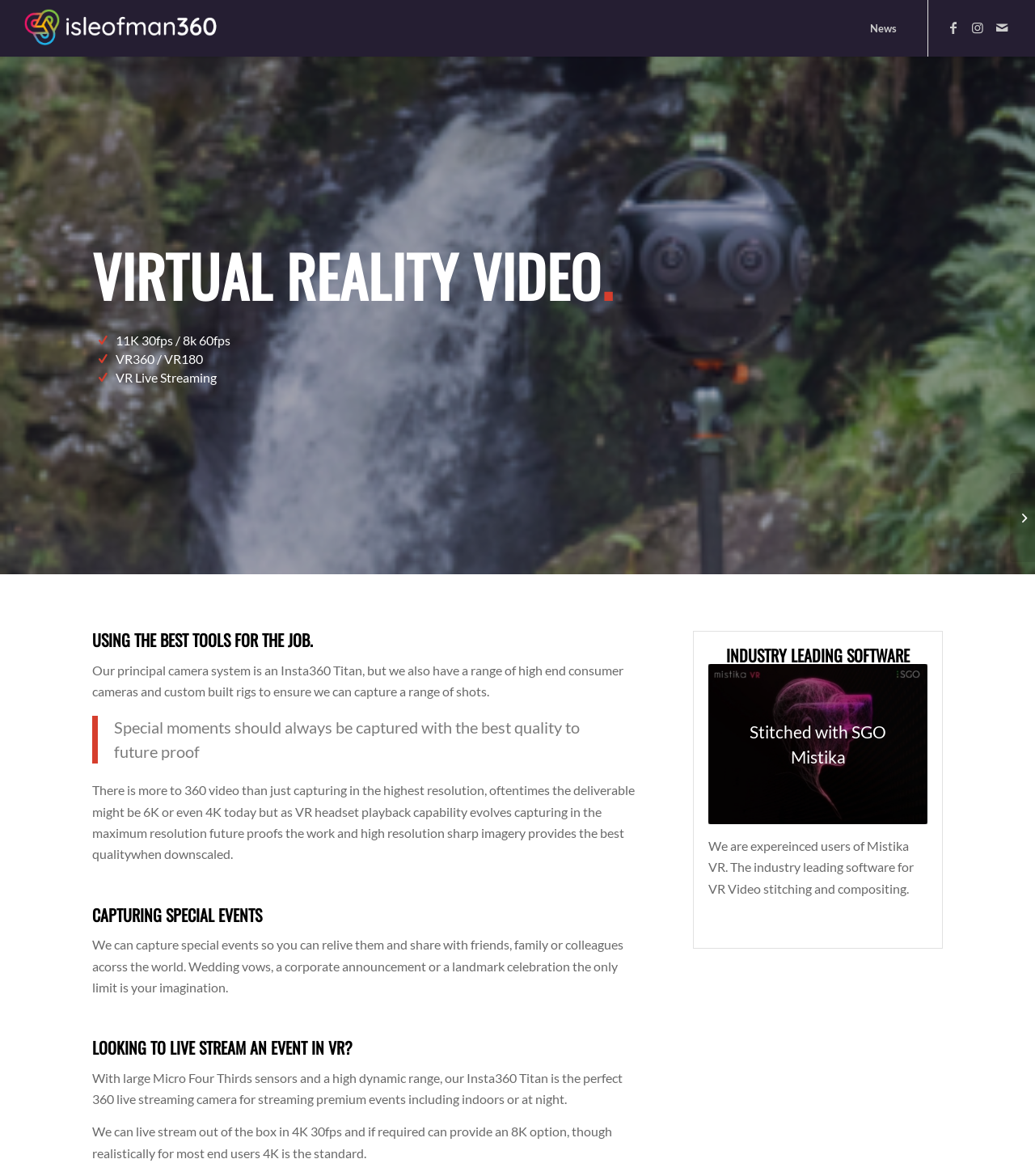Please extract the title of the webpage.

VIRTUAL REALITY VIDEO.